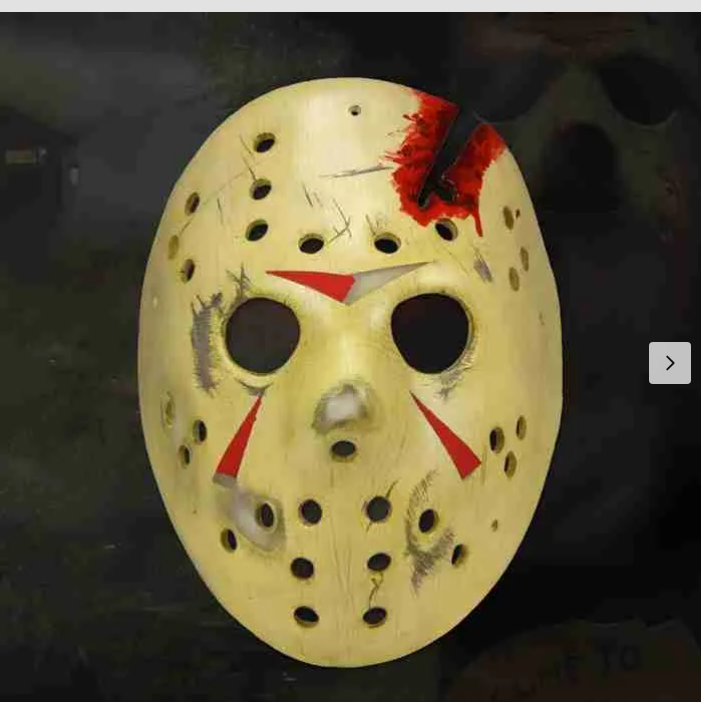Based on the image, please respond to the question with as much detail as possible:
What type of atmosphere does the dark backdrop evoke?

The caption states that the dark backdrop effectively evokes the horror atmosphere associated with the 'Friday the 13th' film series, suggesting that the dark color scheme is intended to create a sense of foreboding or fear.